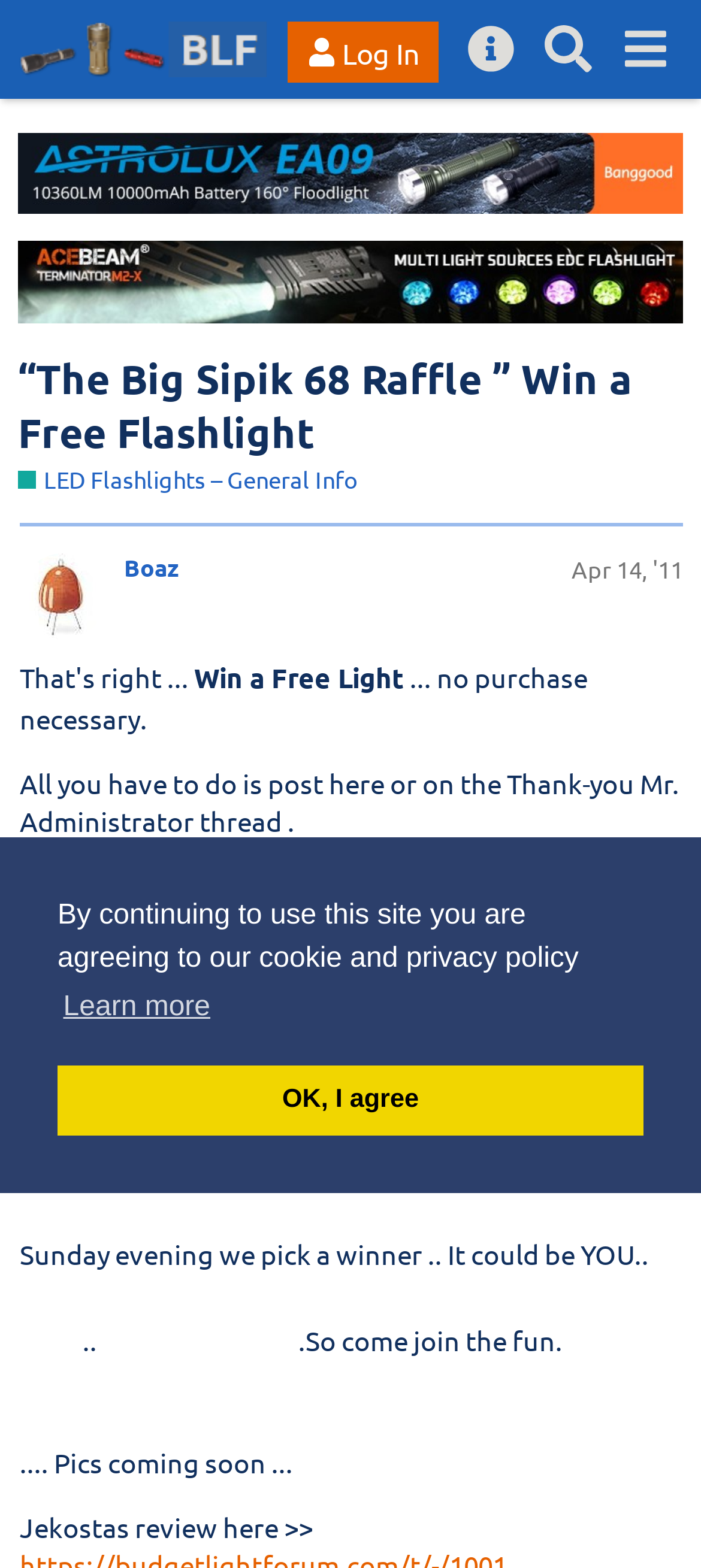Provide the bounding box coordinates for the UI element described in this sentence: "Log In". The coordinates should be four float values between 0 and 1, i.e., [left, top, right, bottom].

[0.411, 0.014, 0.627, 0.053]